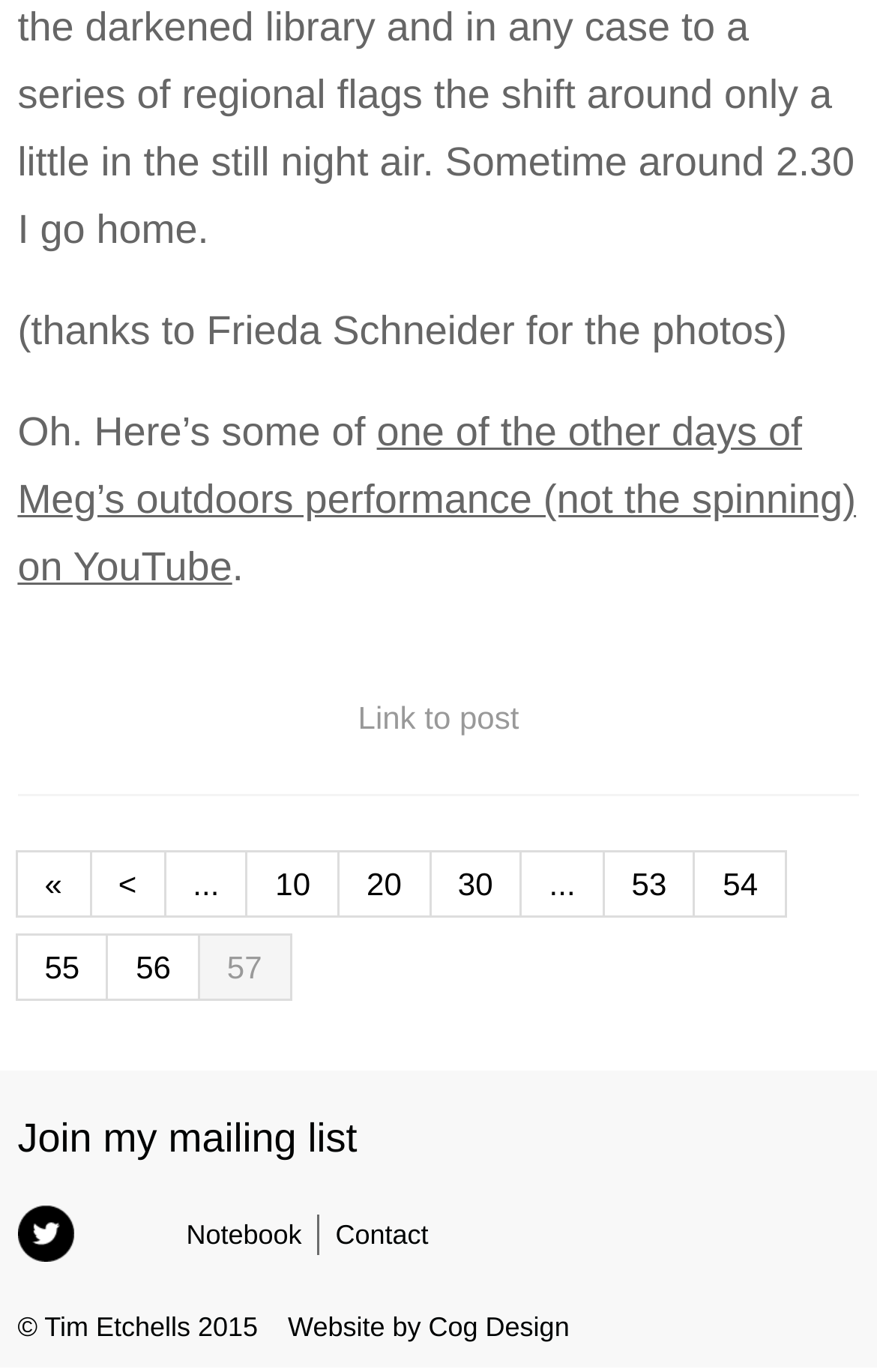Utilize the details in the image to thoroughly answer the following question: What is the copyright year?

The copyright year is mentioned at the bottom of the page, which says '© Tim Etchells 2015'.